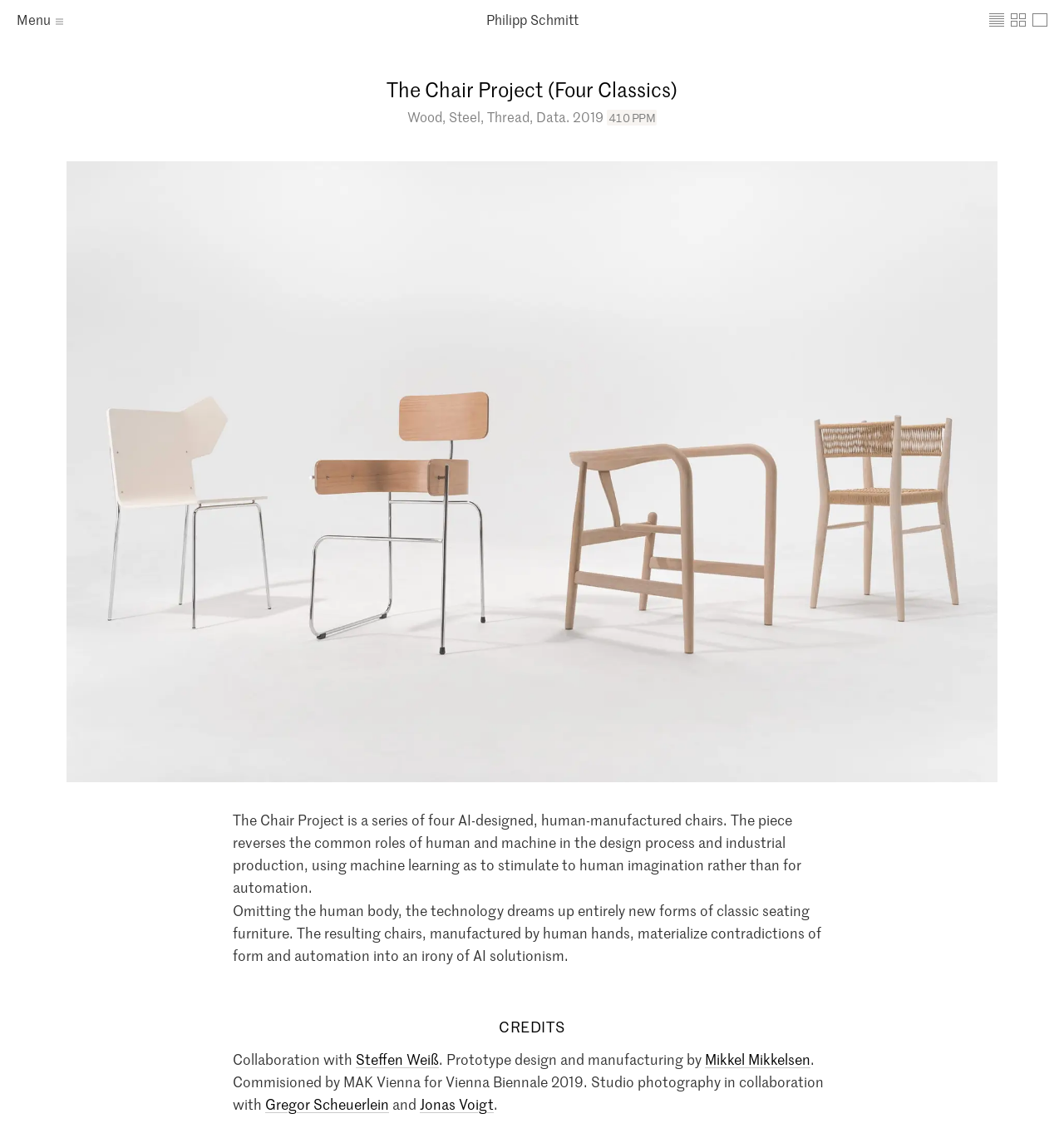Please find the bounding box coordinates (top-left x, top-left y, bottom-right x, bottom-right y) in the screenshot for the UI element described as follows: Menu Work About Notes Design

[0.012, 0.005, 0.441, 0.03]